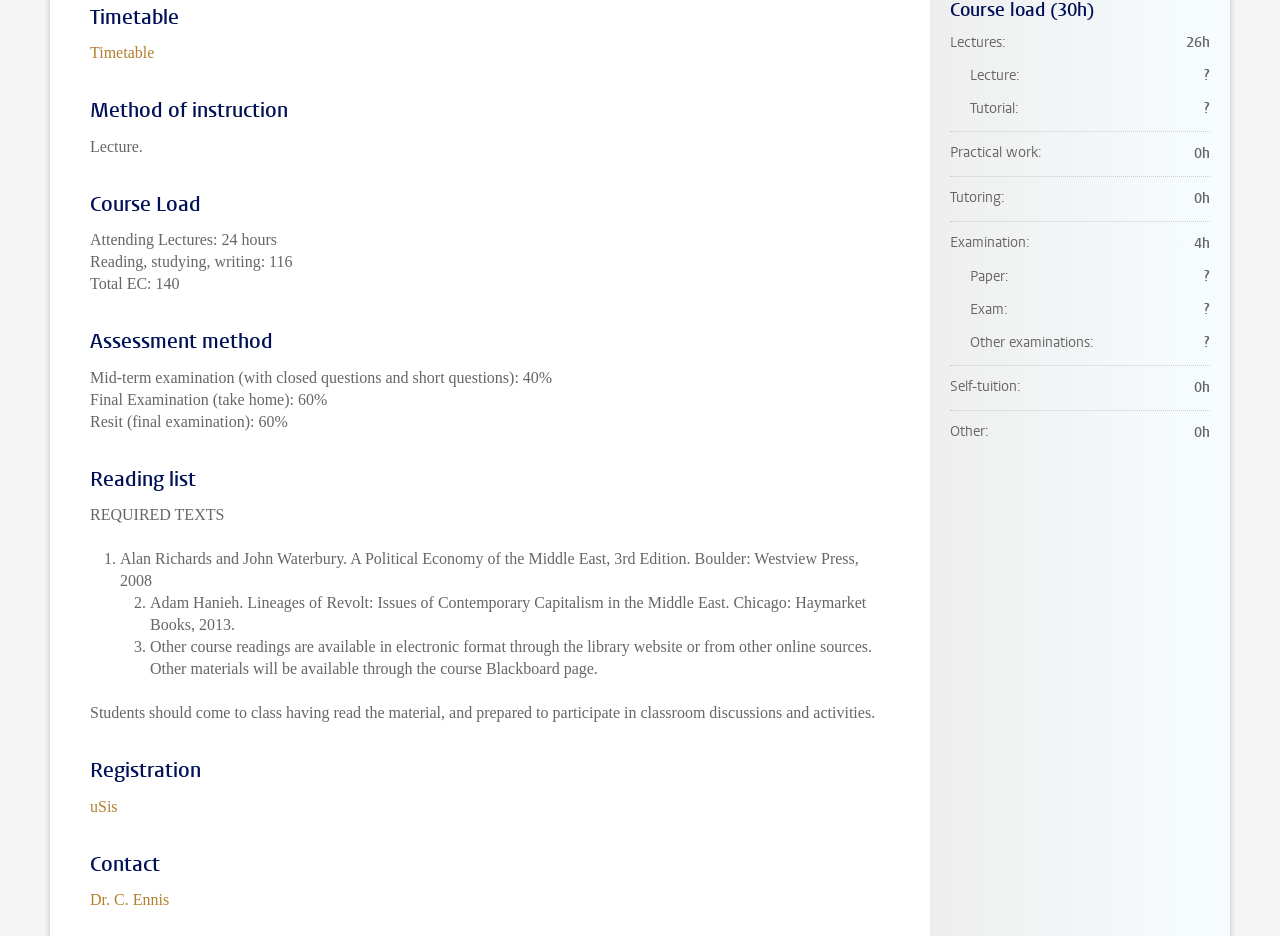Given the webpage screenshot and the description, determine the bounding box coordinates (top-left x, top-left y, bottom-right x, bottom-right y) that define the location of the UI element matching this description: gamila

None